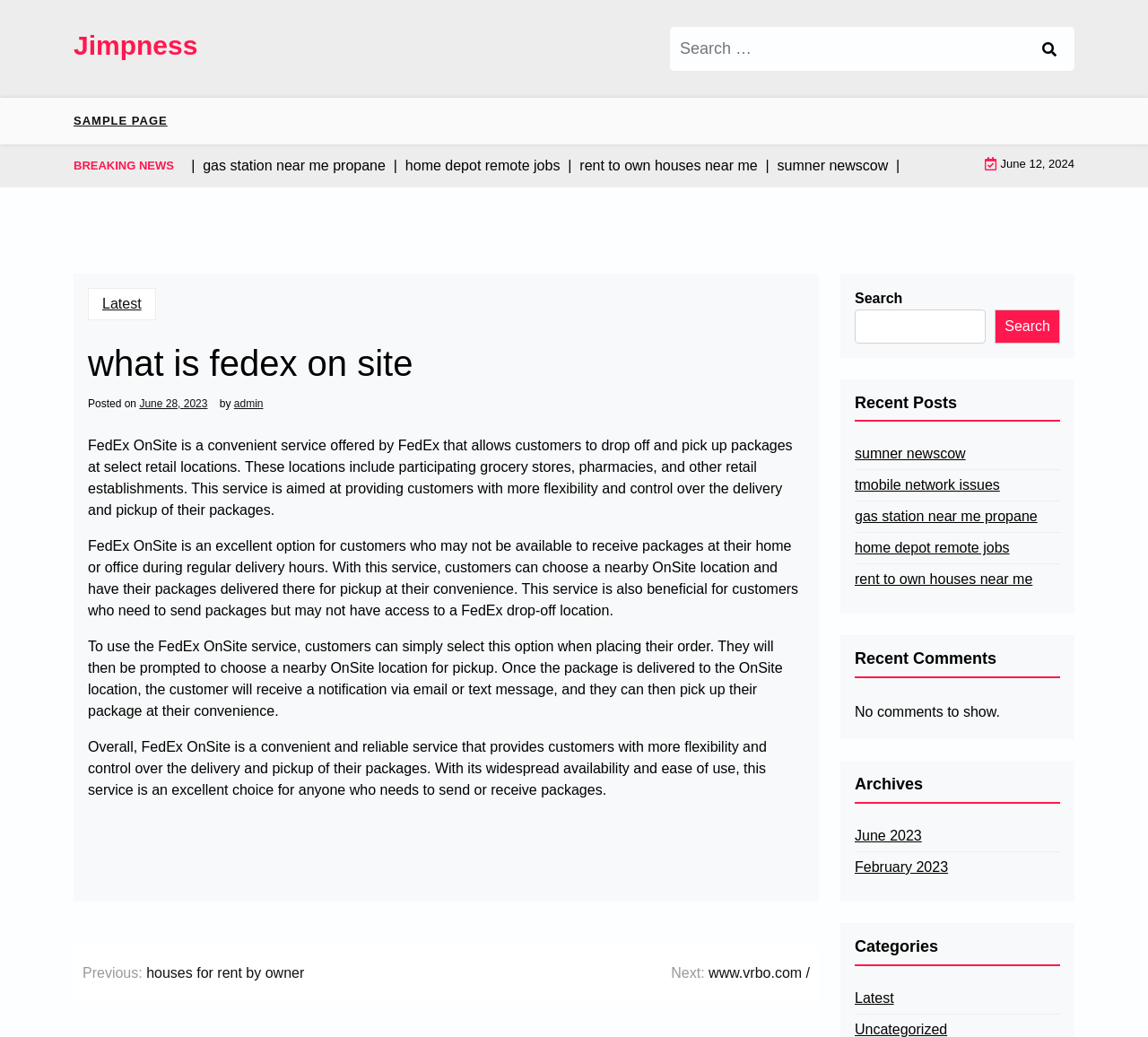What type of locations can be used for FedEx OnSite?
Please give a detailed and elaborate answer to the question.

According to the webpage, FedEx OnSite locations include participating grocery stores, pharmacies, and other retail establishments, where customers can drop off and pick up their packages.